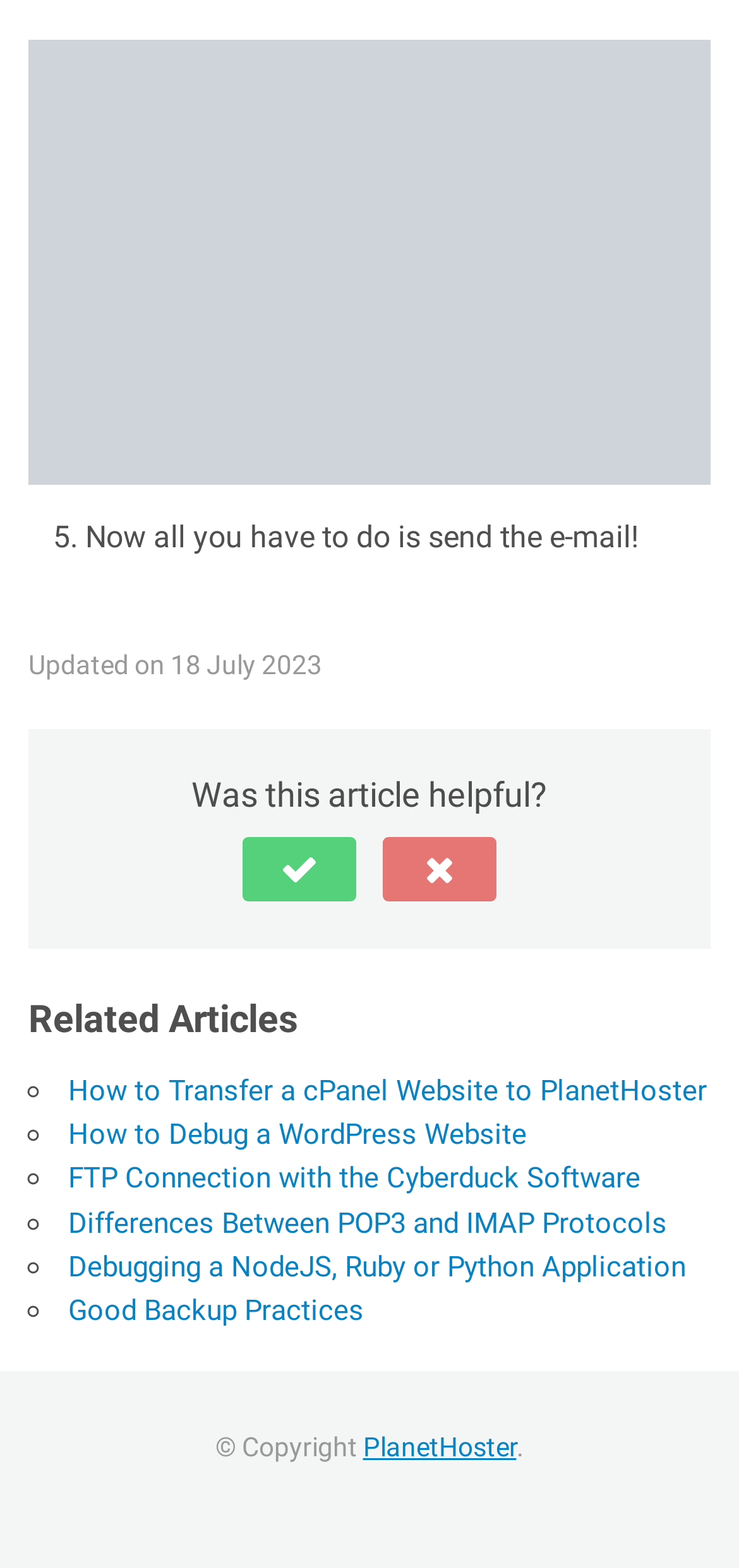Extract the bounding box for the UI element that matches this description: "Yes".

[0.328, 0.534, 0.482, 0.575]